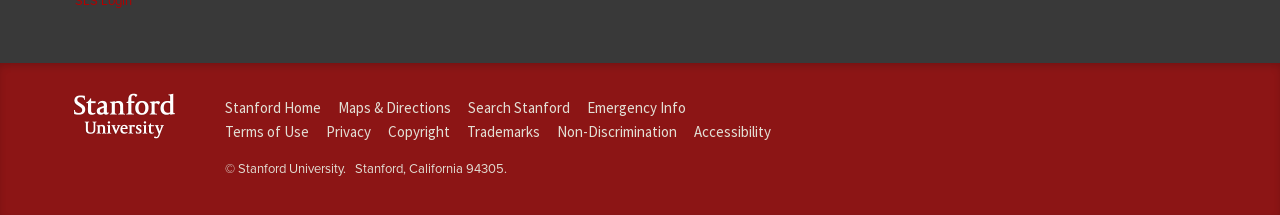Pinpoint the bounding box coordinates for the area that should be clicked to perform the following instruction: "Check Emergency Info".

[0.459, 0.457, 0.536, 0.545]